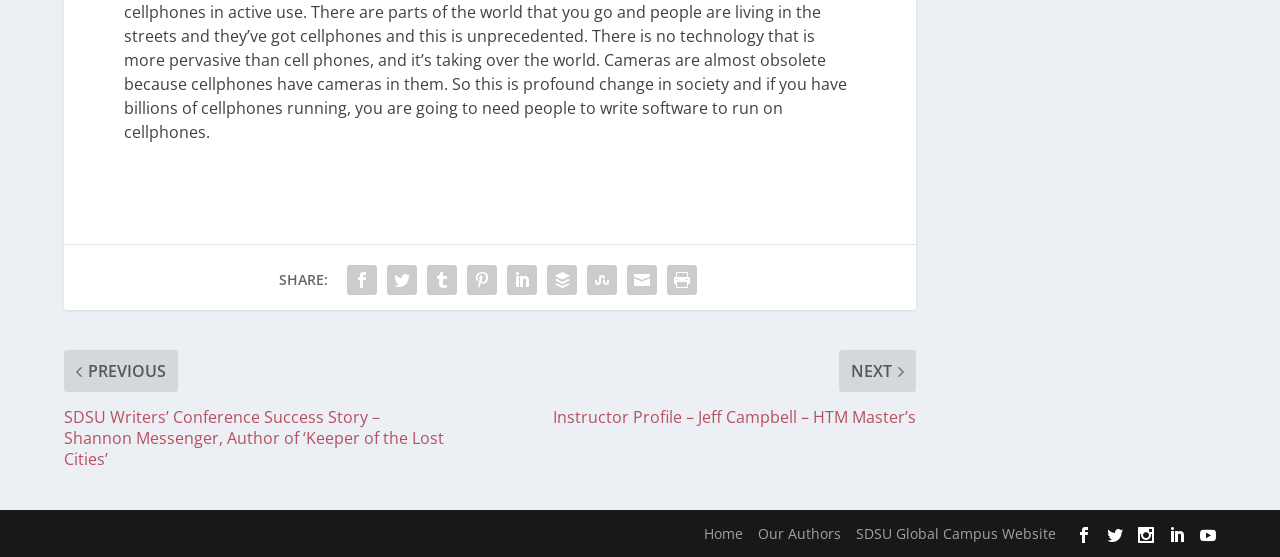Locate the bounding box coordinates of the clickable part needed for the task: "Go to Home page".

[0.55, 0.916, 0.58, 0.95]